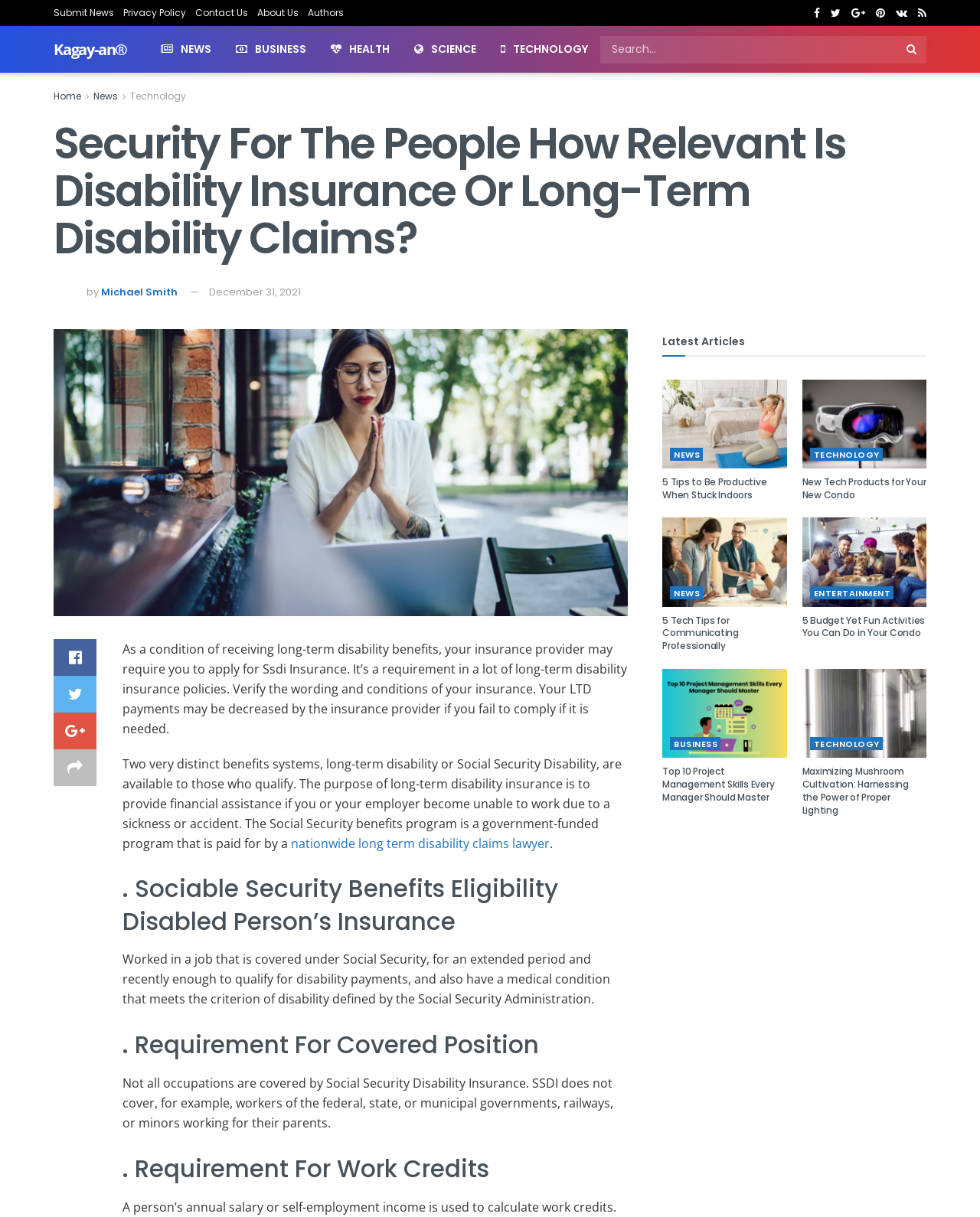Given the element description Share on Twitter, identify the bounding box coordinates for the UI element on the webpage screenshot. The format should be (top-left x, top-left y, bottom-right x, bottom-right y), with values between 0 and 1.

[0.055, 0.555, 0.098, 0.585]